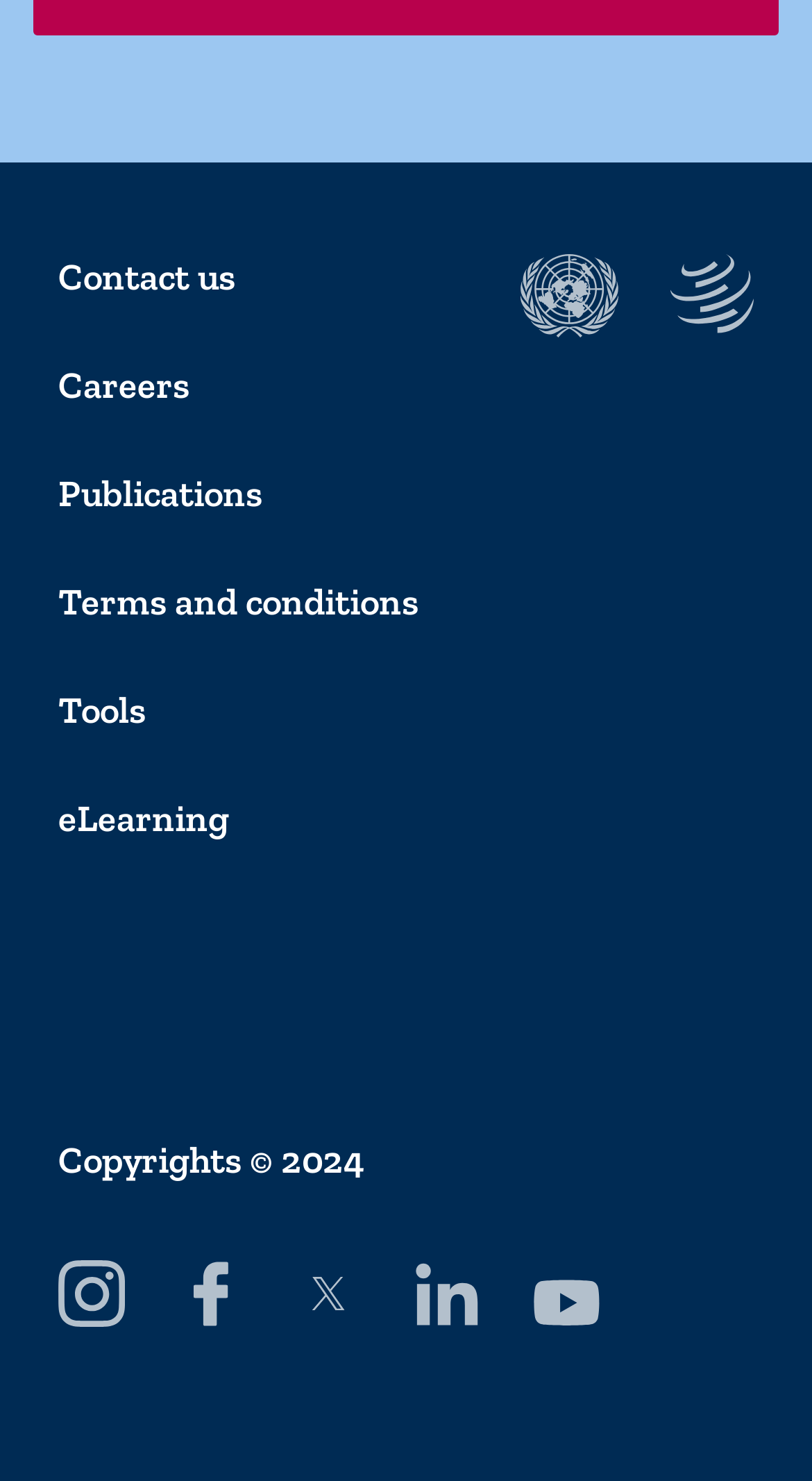How many social media links are there?
Please give a detailed and elaborate answer to the question based on the image.

There are six social media links at the bottom of the webpage, including Instagram, Facebook, Twitter, Linkedin, Youtube, and Flickr.